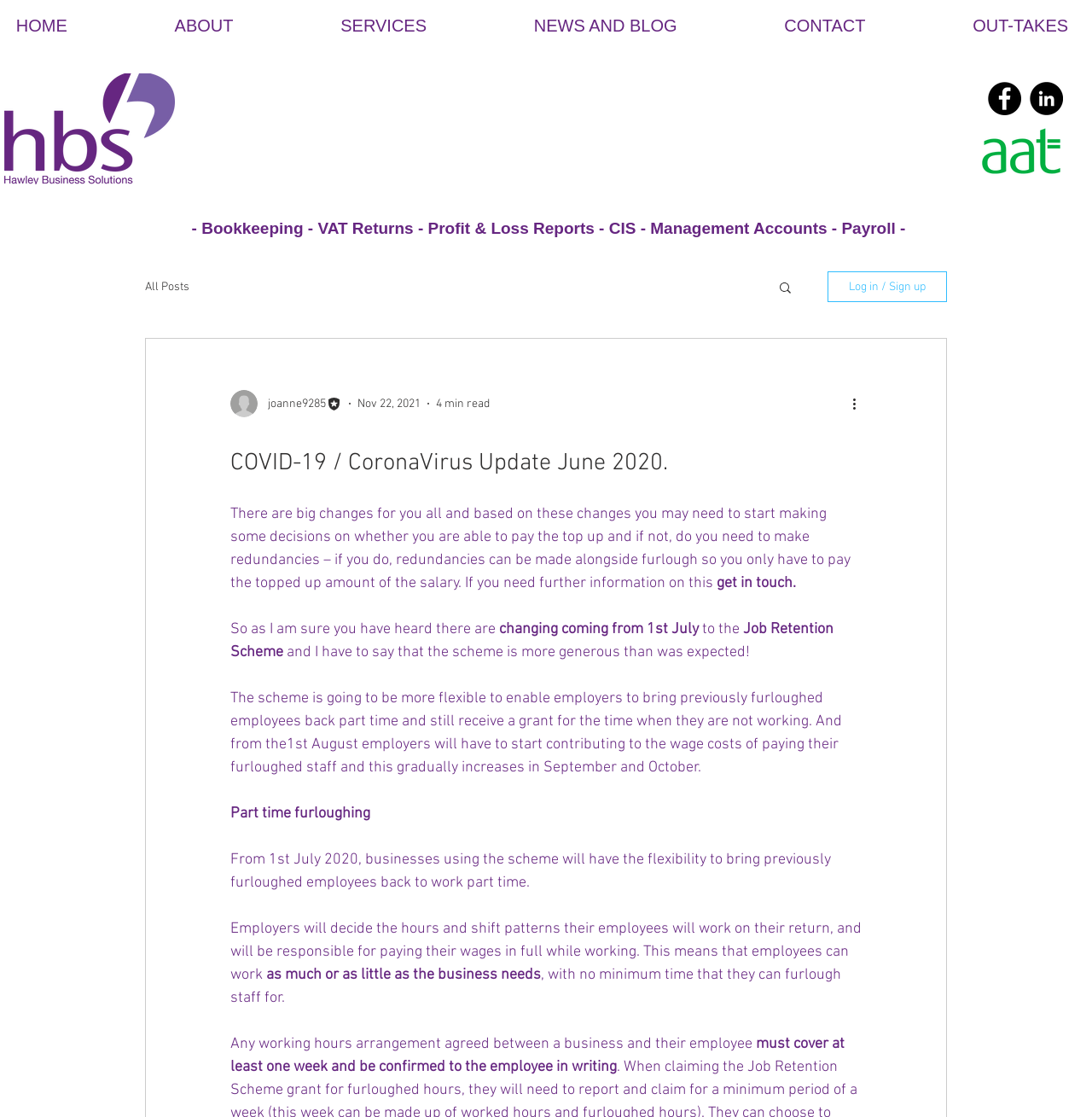What is the minimum time for furloughing staff?
Based on the image, answer the question with as much detail as possible.

According to the webpage, there is no minimum time that employers can furlough staff for. This is mentioned in the static text elements on the webpage, which state that employers can furlough staff for as much or as little time as needed.